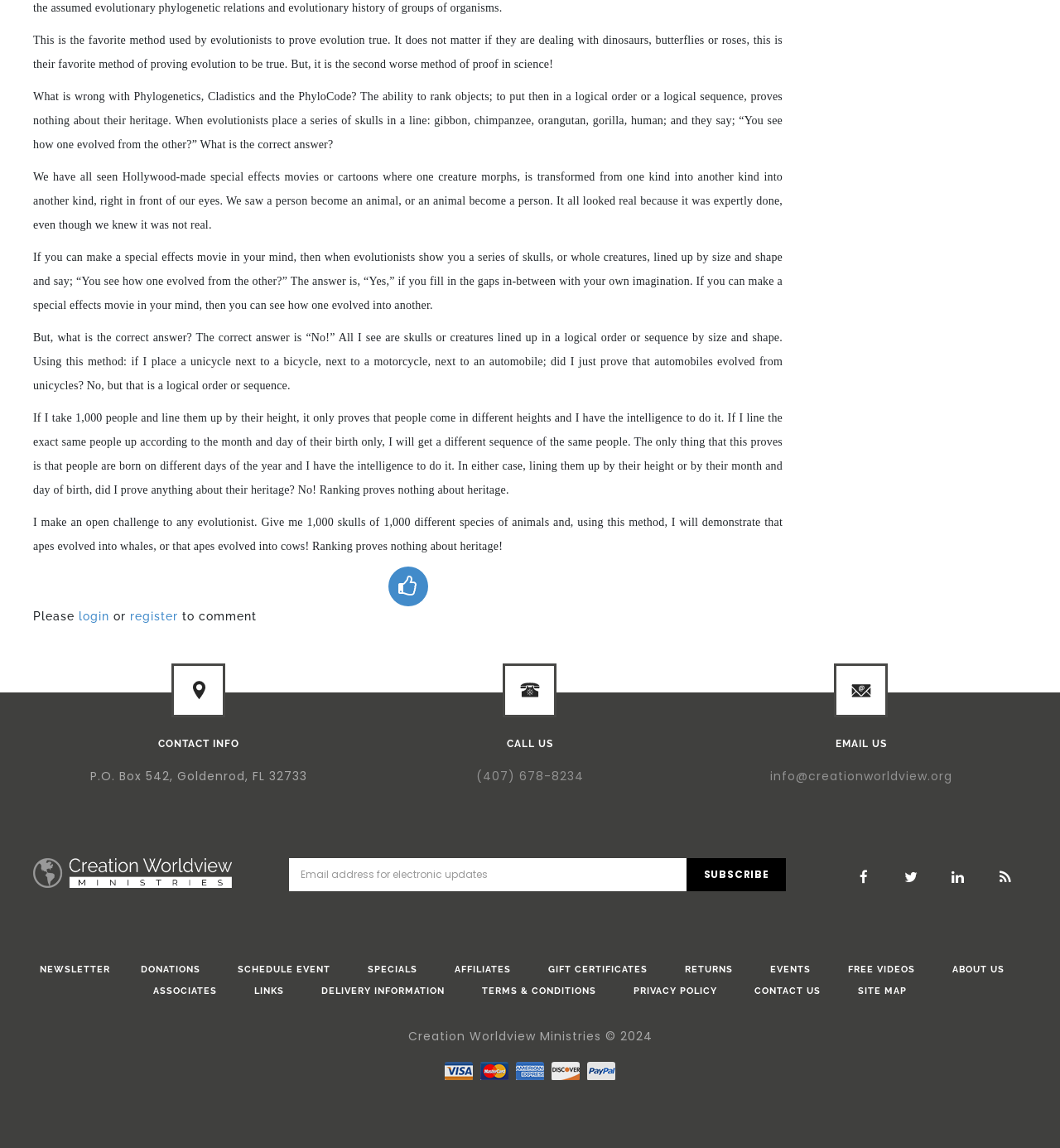Show the bounding box coordinates for the HTML element as described: "alt="Creation Worldview Ministries"".

[0.031, 0.752, 0.219, 0.767]